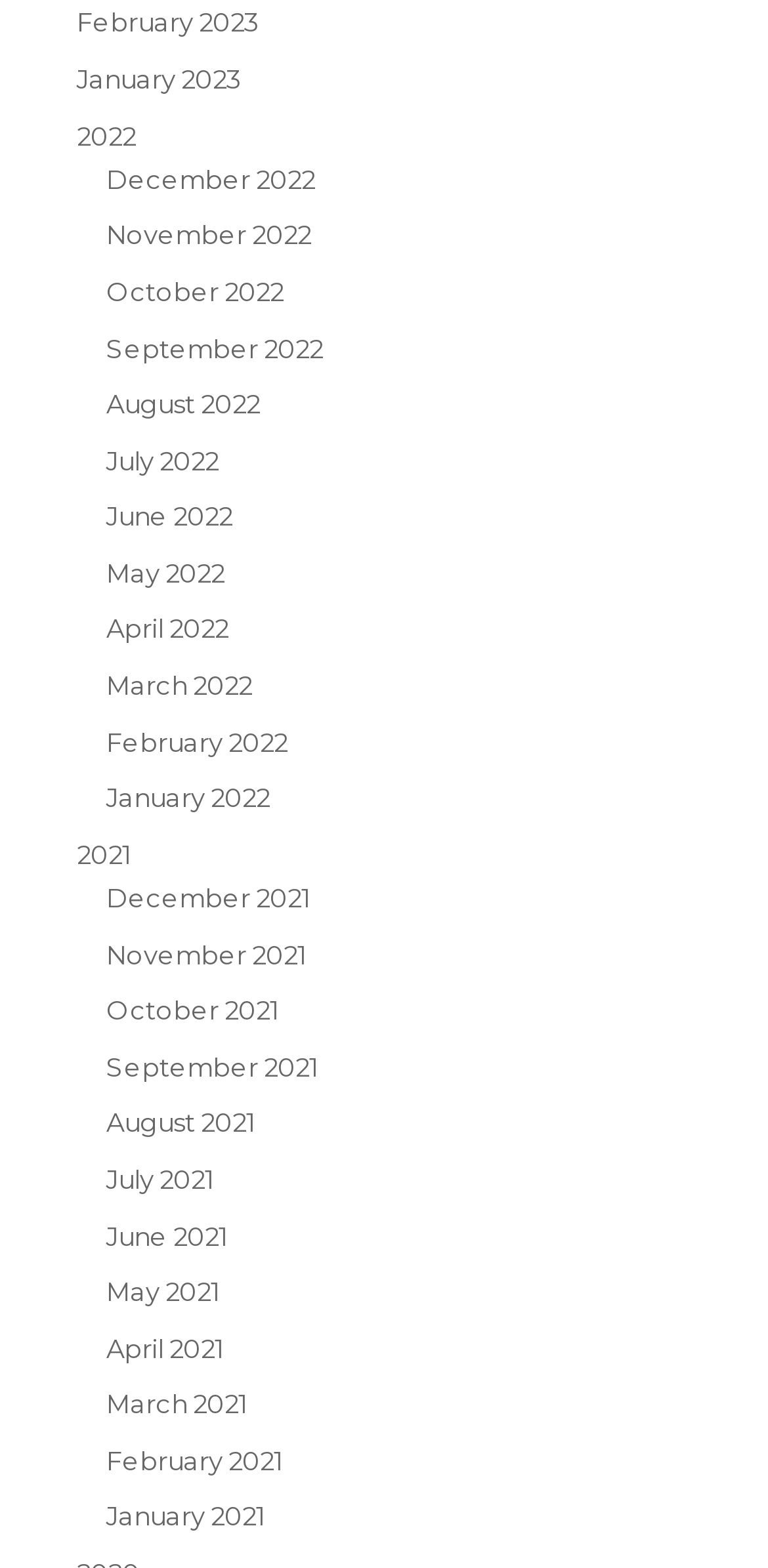What is the earliest month listed for 2021?
Please respond to the question with as much detail as possible.

By looking at the links related to 2021, I can see that the earliest month listed is 'January 2021', which is indicated by the link at the bottom of the list.